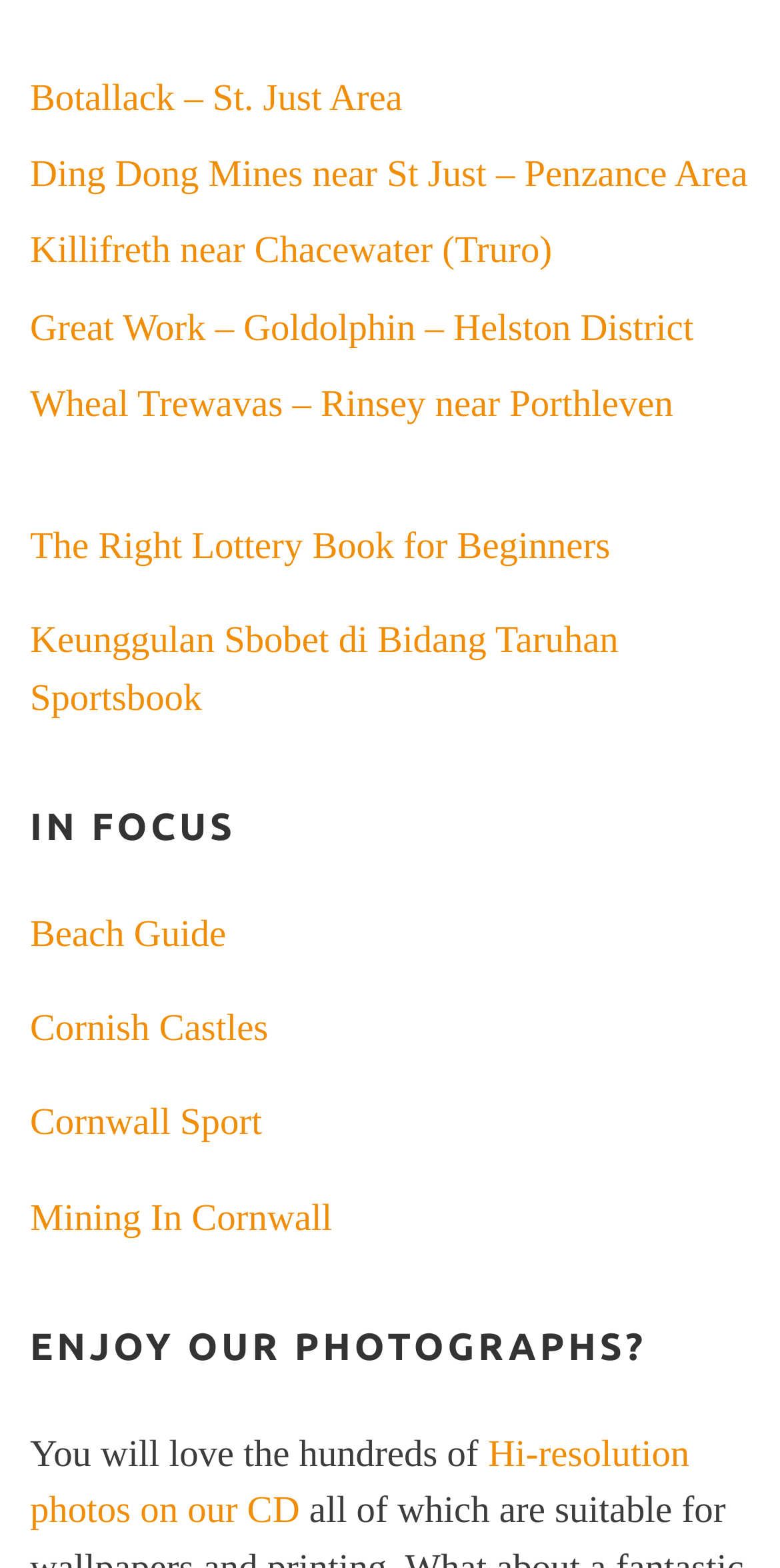Please find the bounding box coordinates of the element that needs to be clicked to perform the following instruction: "Learn about Mining In Cornwall". The bounding box coordinates should be four float numbers between 0 and 1, represented as [left, top, right, bottom].

[0.038, 0.764, 0.426, 0.79]